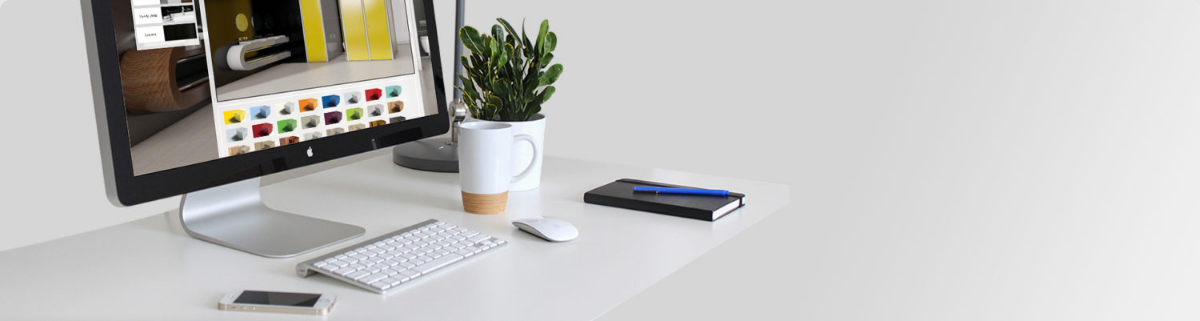Answer in one word or a short phrase: 
What is the material of the mug's base?

wooden